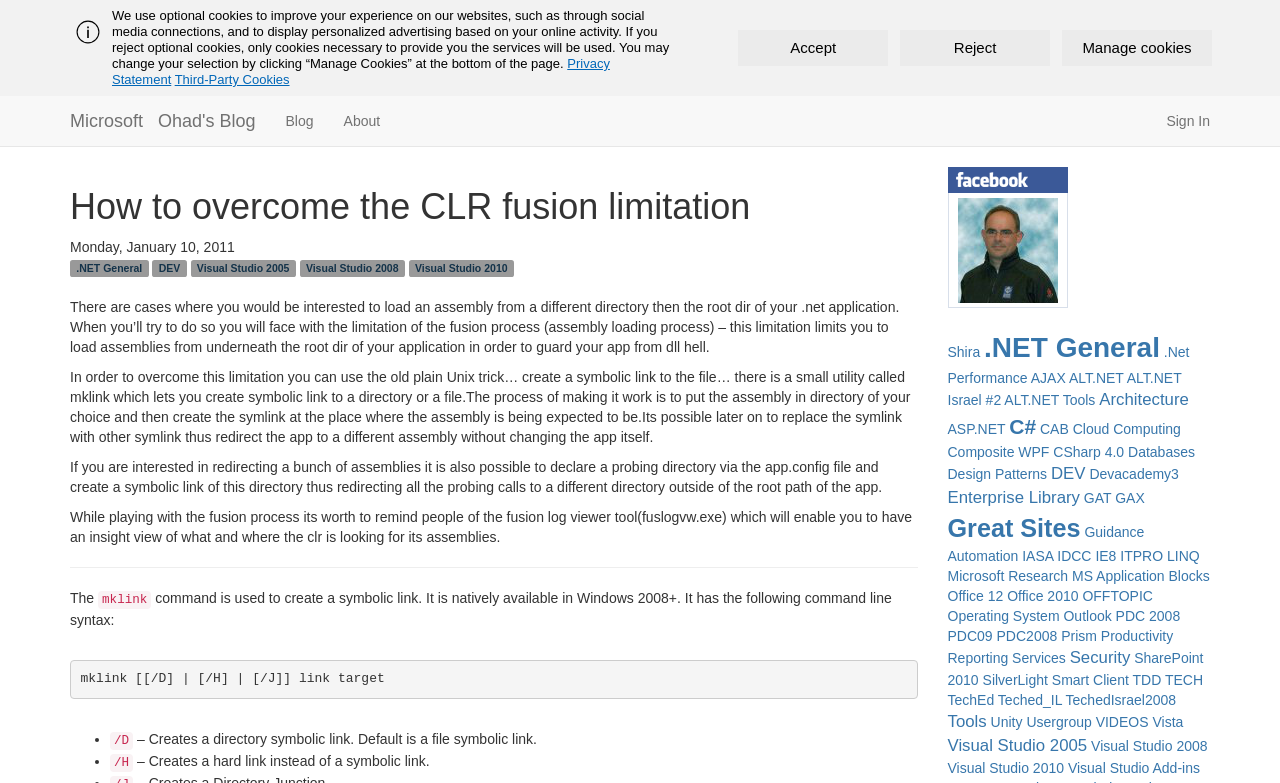Using the webpage screenshot and the element description IDCC, determine the bounding box coordinates. Specify the coordinates in the format (top-left x, top-left y, bottom-right x, bottom-right y) with values ranging from 0 to 1.

[0.826, 0.7, 0.853, 0.72]